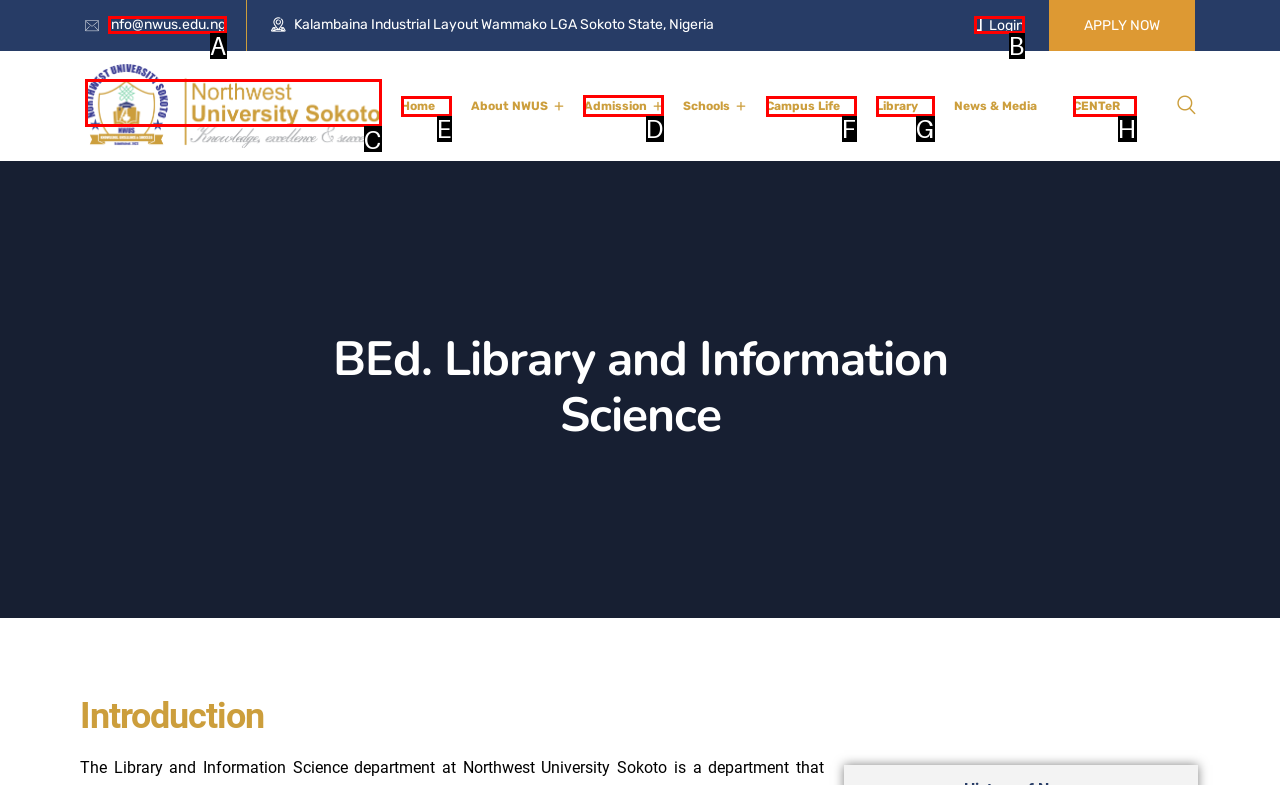To achieve the task: go to the admission page, indicate the letter of the correct choice from the provided options.

D